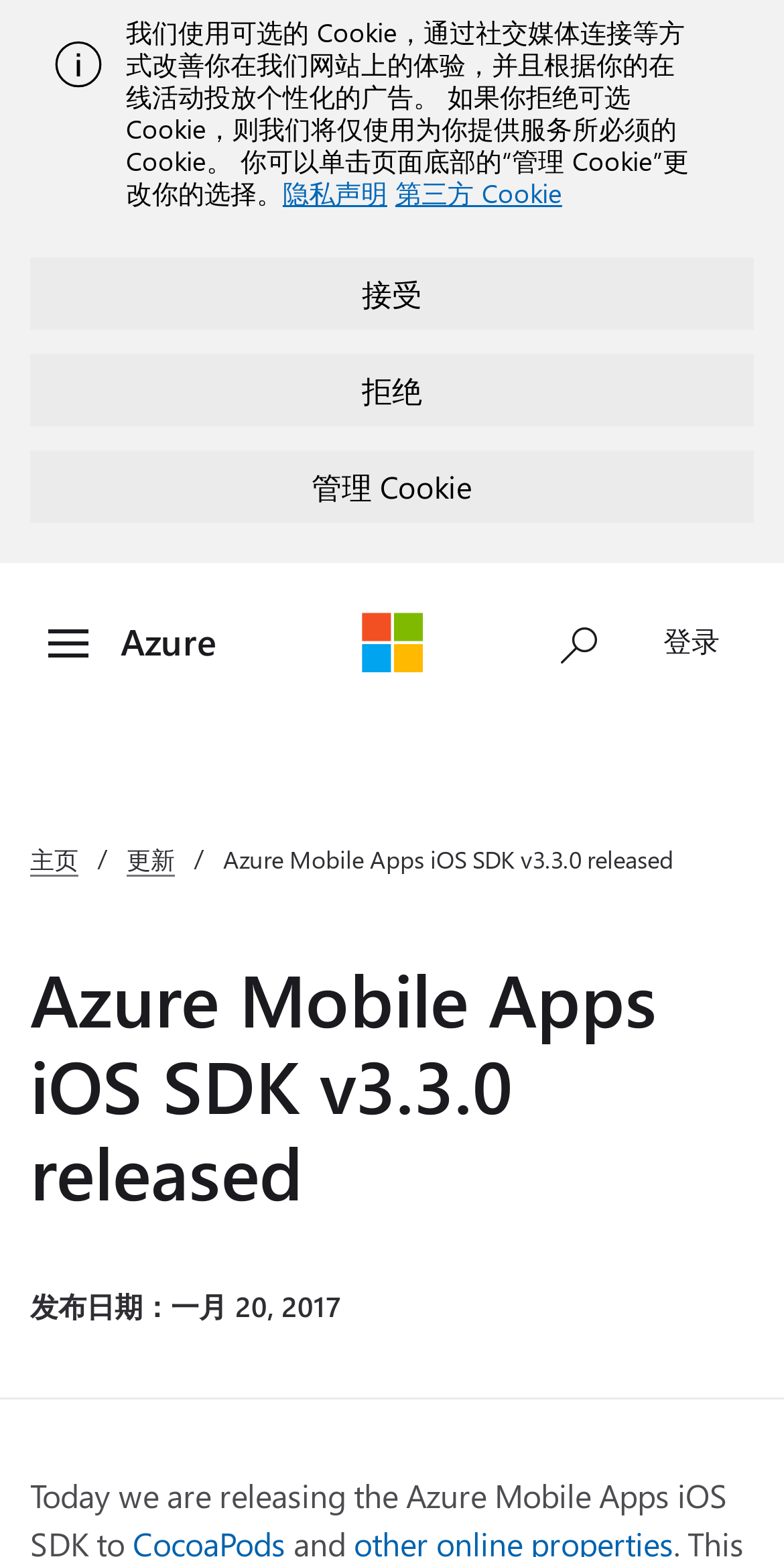Locate the bounding box of the user interface element based on this description: "parent_node: Azure aria-label="切换菜单"".

[0.031, 0.386, 0.144, 0.443]